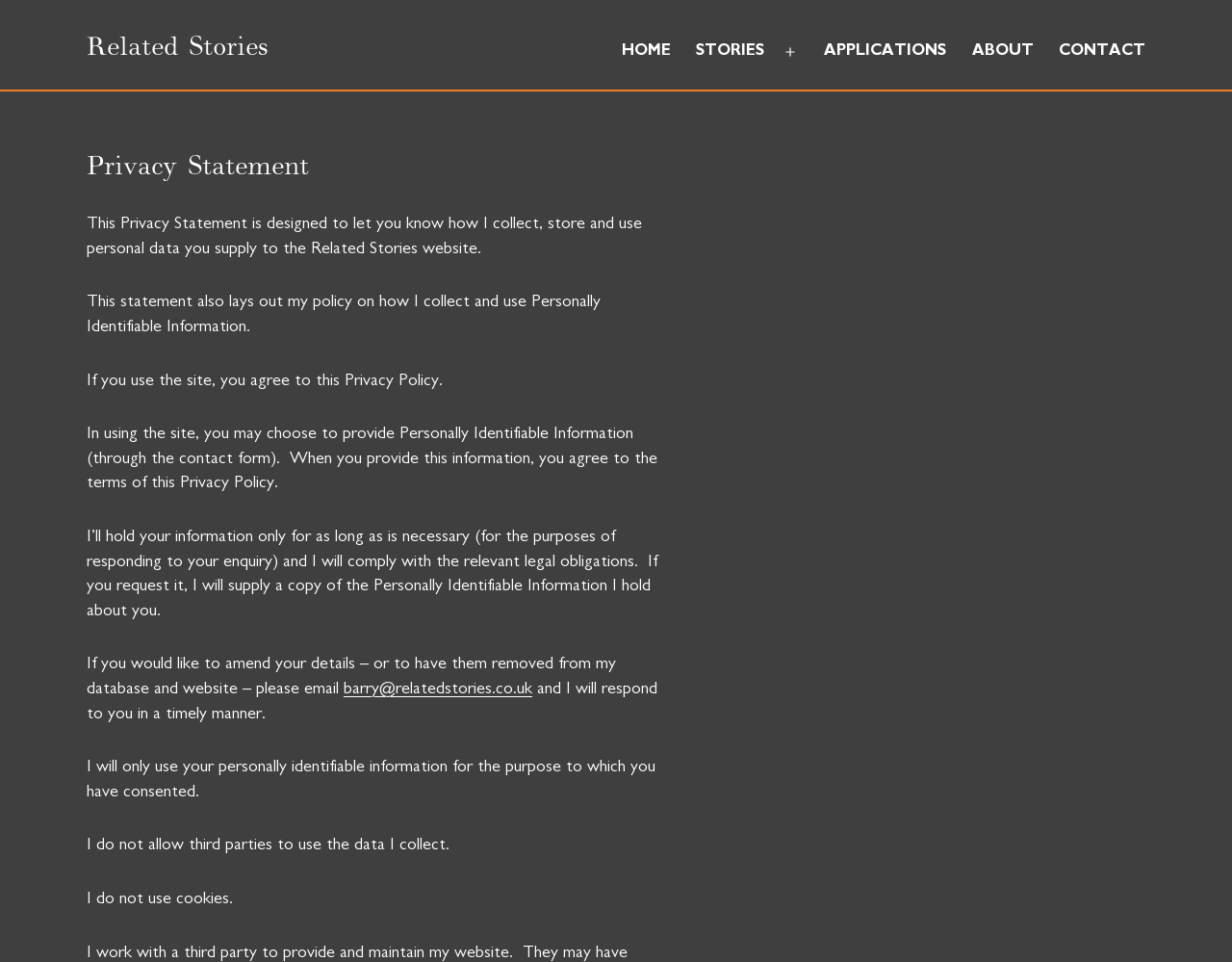Analyze the image and give a detailed response to the question:
What is the purpose of the contact form?

According to the webpage, when you provide information through the contact form, you agree to the terms of the Privacy Policy. This implies that the contact form is used to collect Personally Identifiable Information.